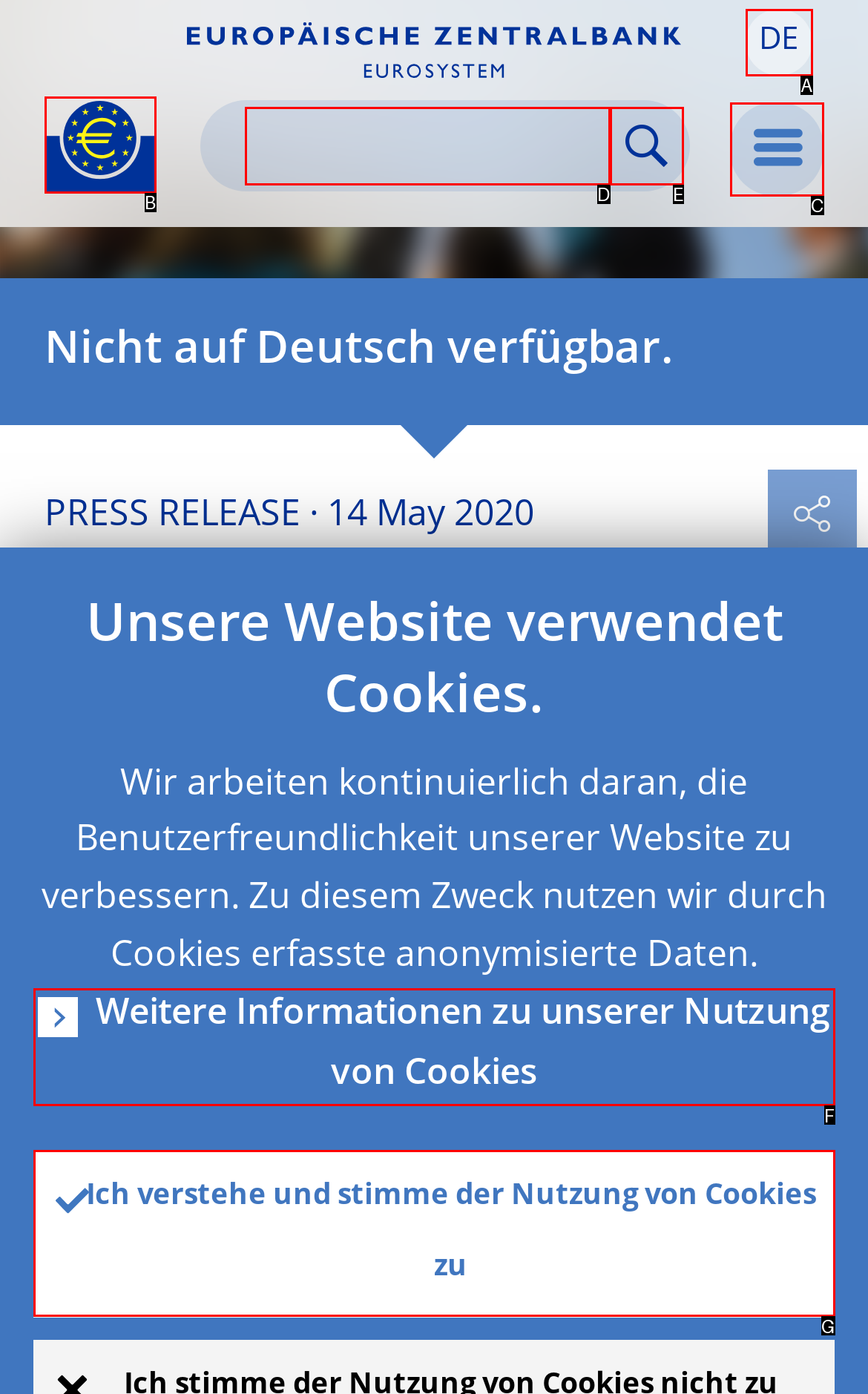Looking at the description: alt="What Are You Giving", identify which option is the best match and respond directly with the letter of that option.

None